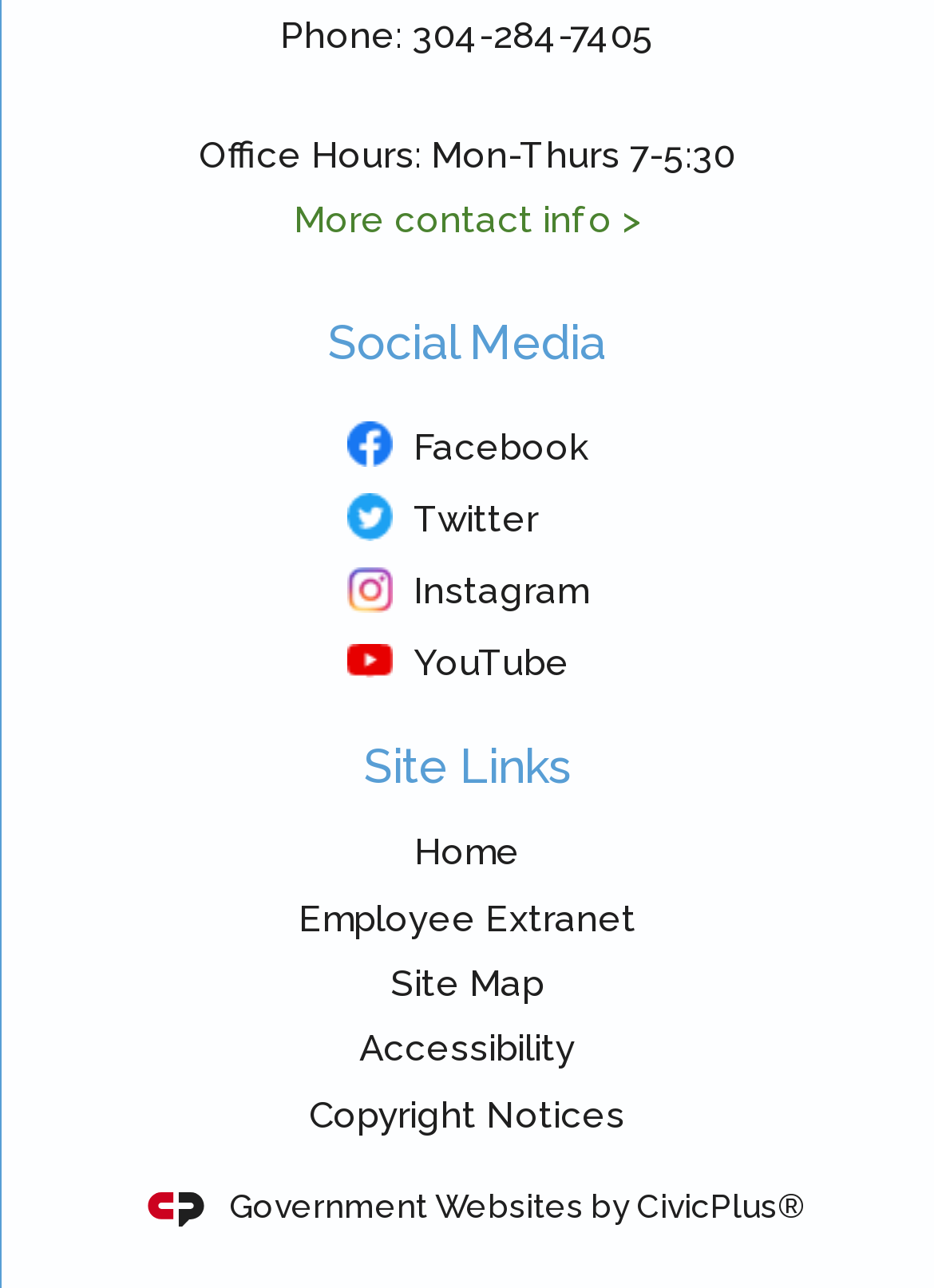Please identify the bounding box coordinates of the element I should click to complete this instruction: 'Go to Home'. The coordinates should be given as four float numbers between 0 and 1, like this: [left, top, right, bottom].

[0.444, 0.646, 0.556, 0.679]